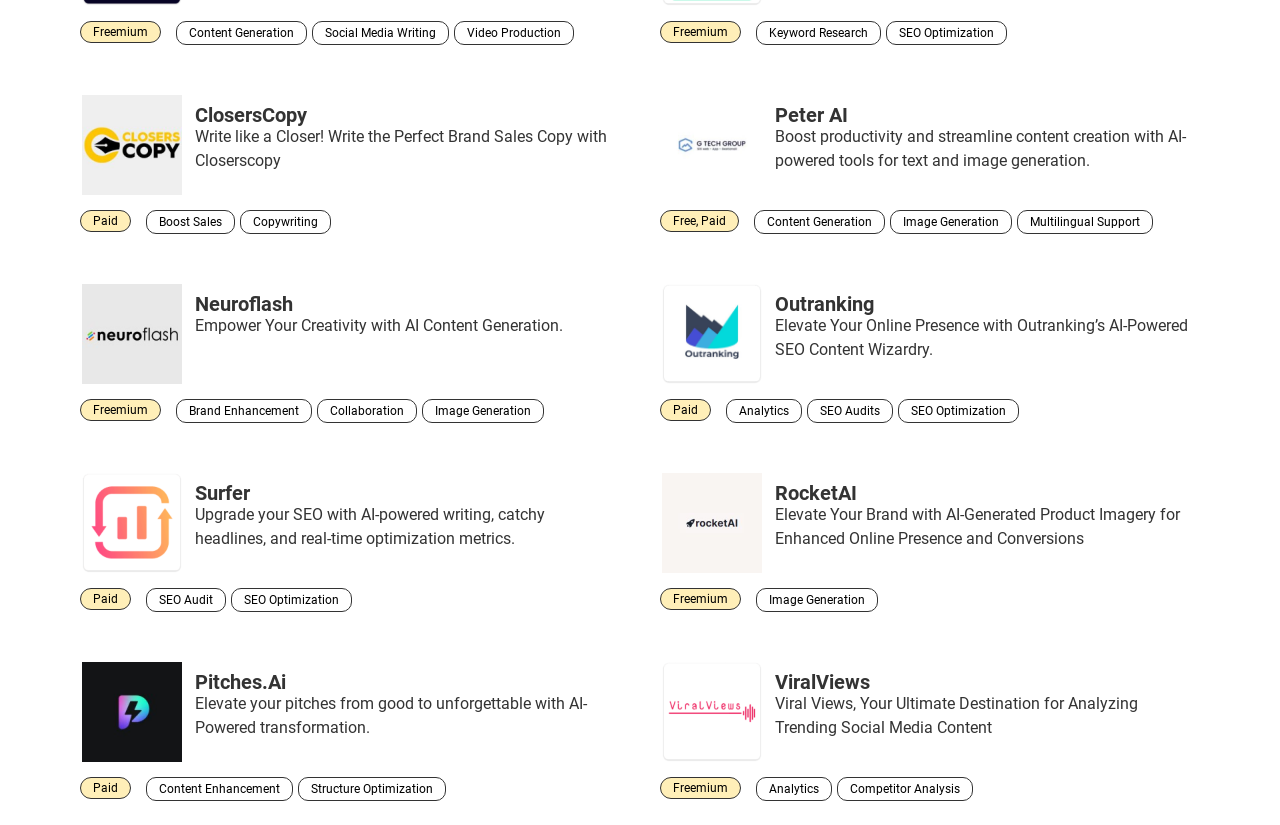Using the information in the image, could you please answer the following question in detail:
What is the purpose of Neuroflash?

I found the purpose of Neuroflash by reading the static text associated with the Neuroflash heading, which says 'Empower Your Creativity with AI Content Generation.' This suggests that Neuroflash is used for AI content generation.